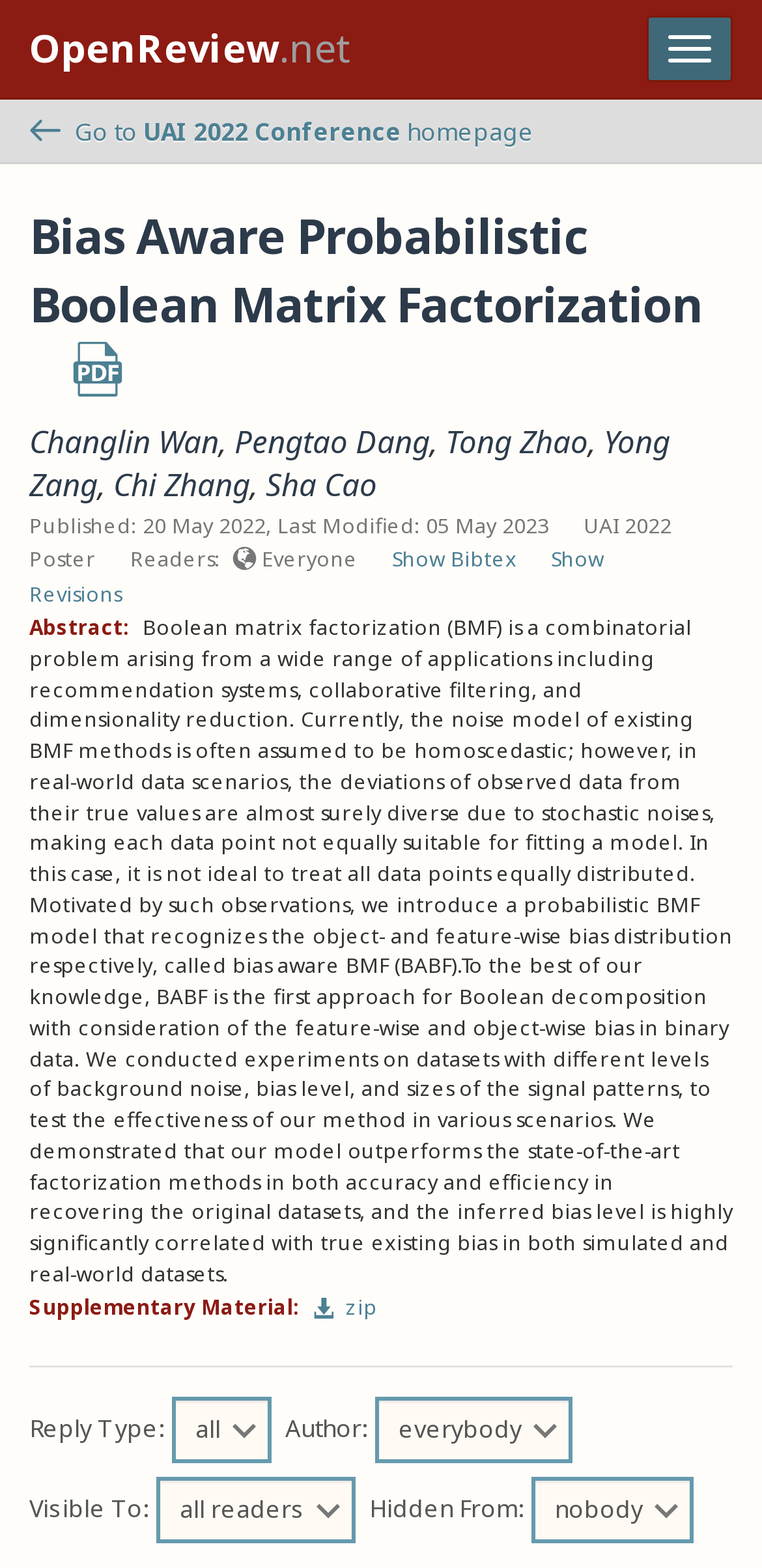Please provide the bounding box coordinates for the element that needs to be clicked to perform the instruction: "Toggle navigation". The coordinates must consist of four float numbers between 0 and 1, formatted as [left, top, right, bottom].

[0.849, 0.01, 0.962, 0.052]